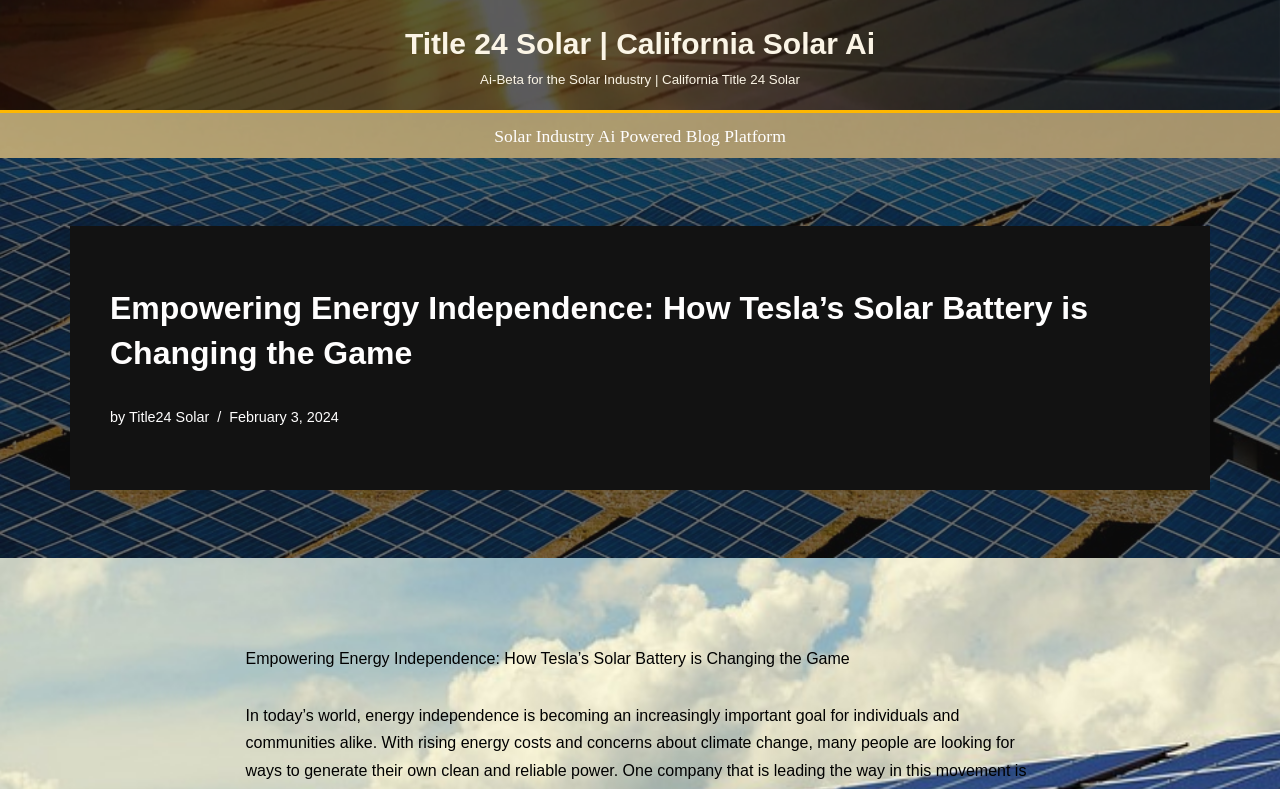Based on the element description: "Skip to content", identify the UI element and provide its bounding box coordinates. Use four float numbers between 0 and 1, [left, top, right, bottom].

[0.0, 0.041, 0.023, 0.066]